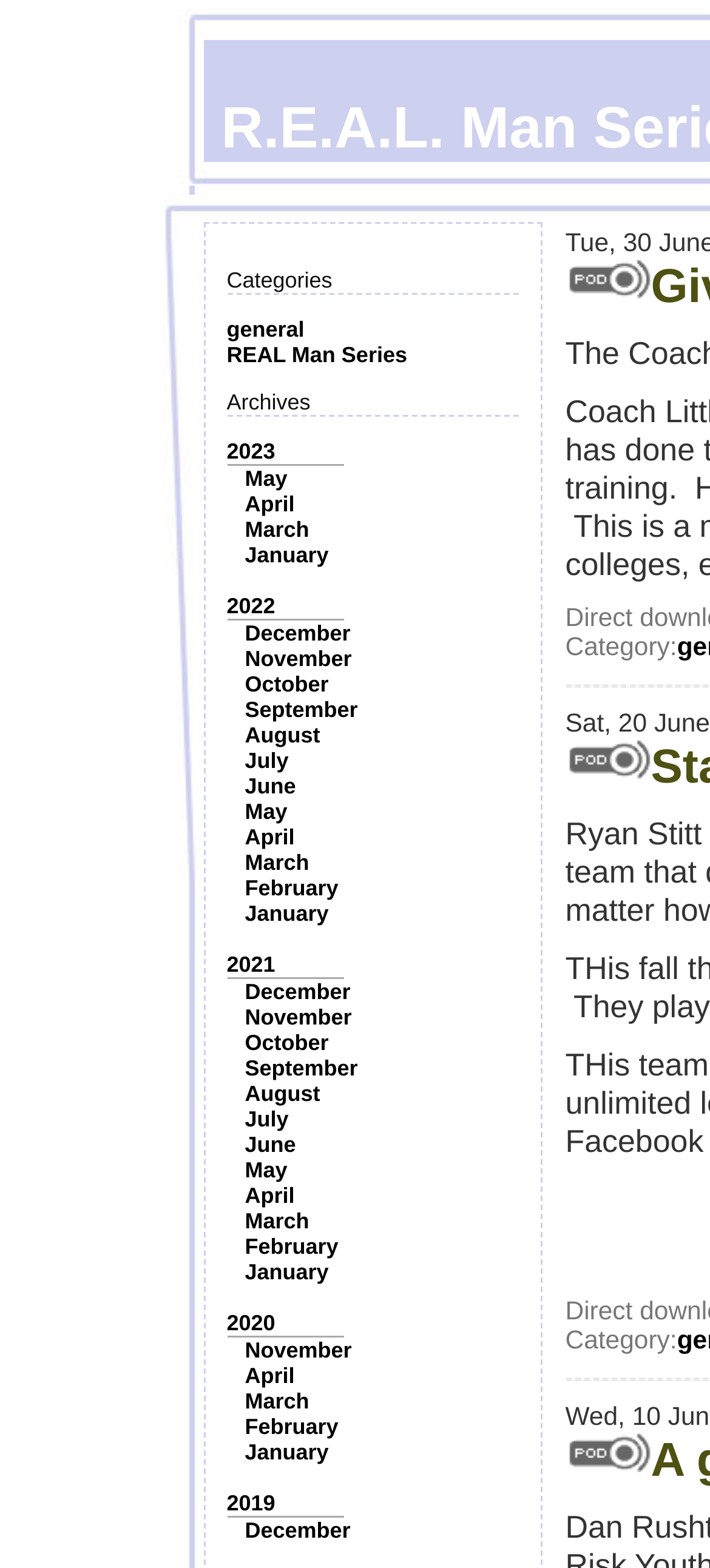Identify the bounding box coordinates for the UI element described as follows: "parent_node: Sphaera Magazine". Ensure the coordinates are four float numbers between 0 and 1, formatted as [left, top, right, bottom].

None